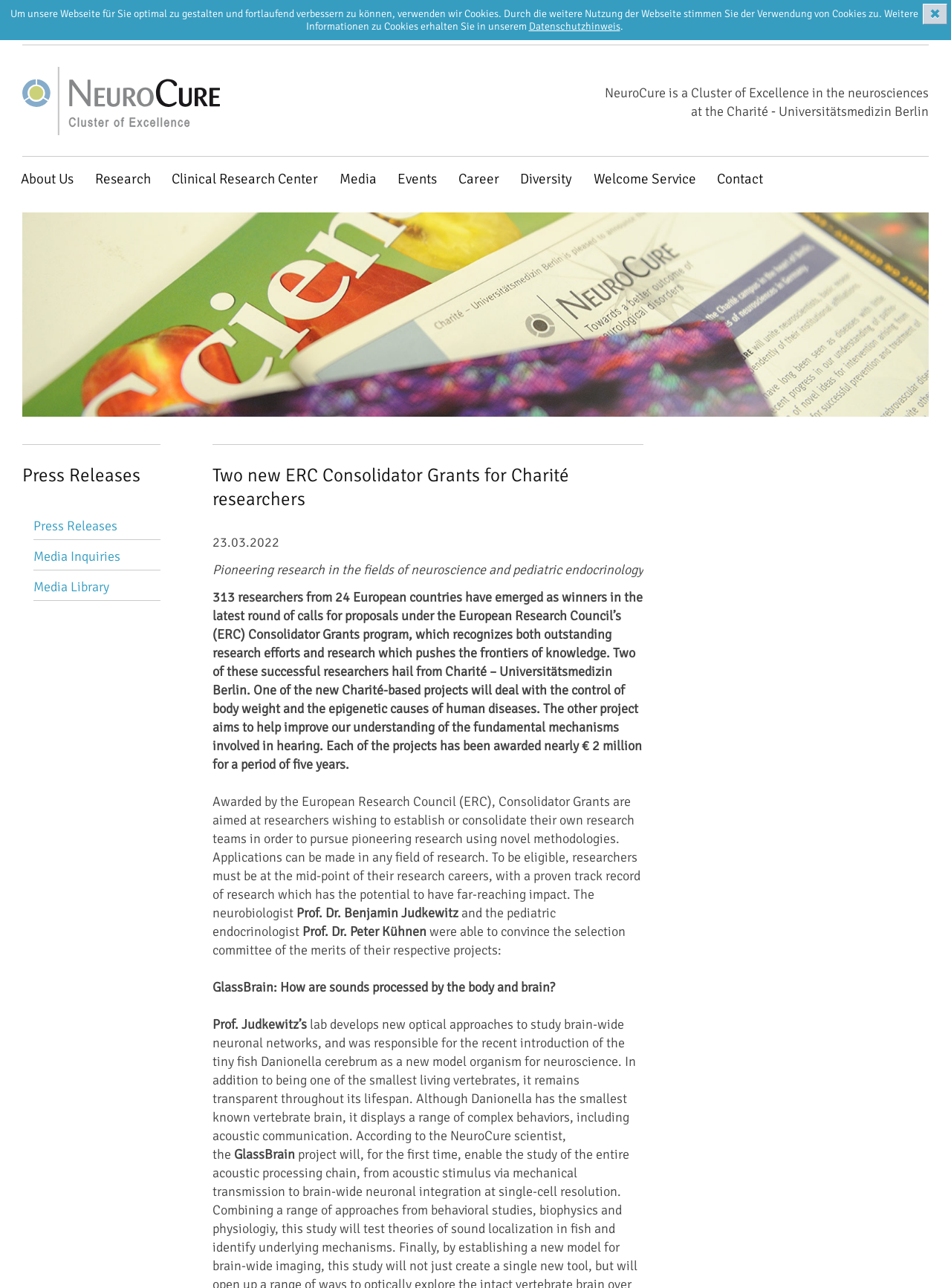Identify the bounding box coordinates for the element you need to click to achieve the following task: "Read the press releases". The coordinates must be four float values ranging from 0 to 1, formatted as [left, top, right, bottom].

[0.035, 0.402, 0.123, 0.415]